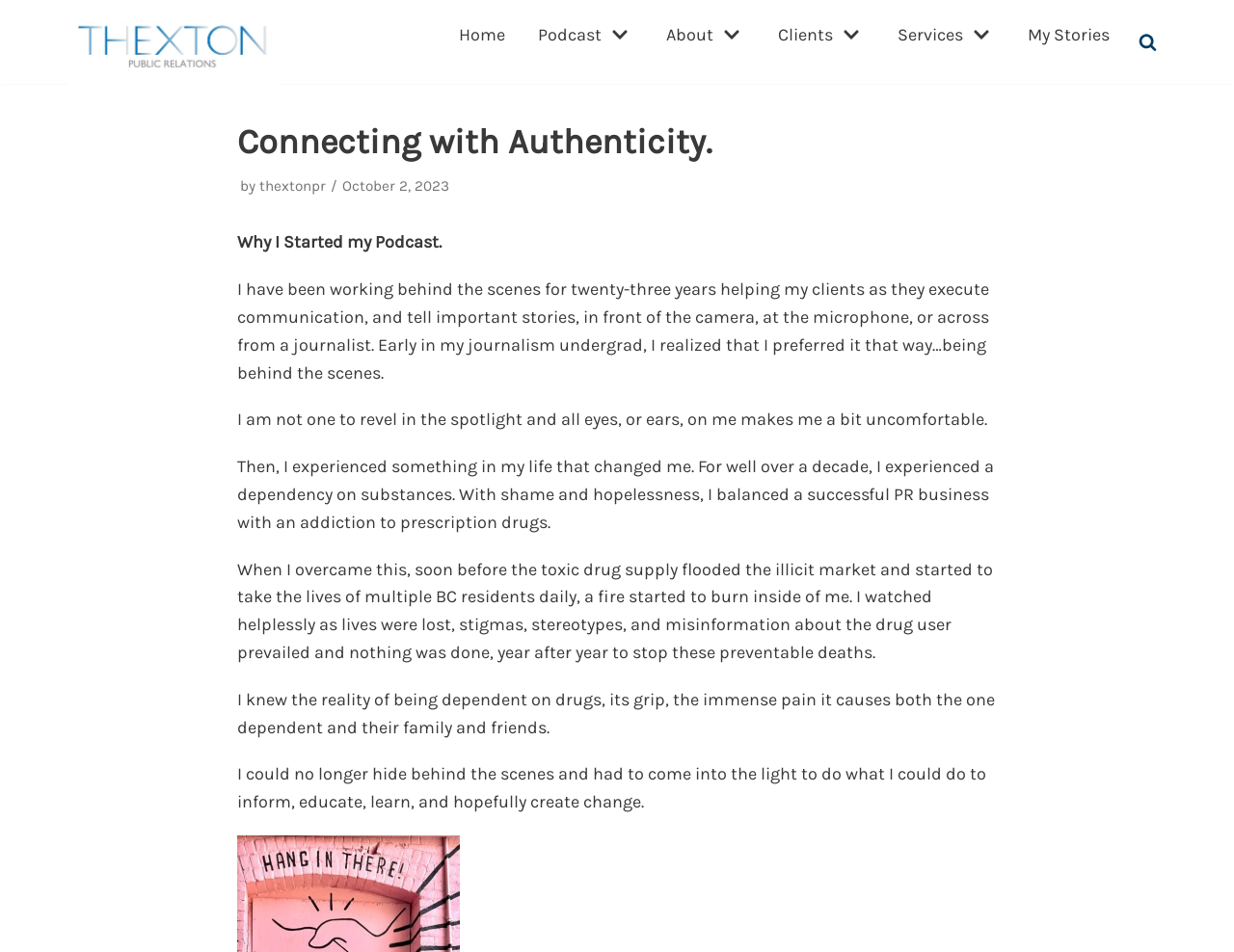How many years has the author been working behind the scenes?
Give a detailed explanation using the information visible in the image.

The author mentions in the text that they have been working behind the scenes for twenty-three years, helping their clients with communication and storytelling.